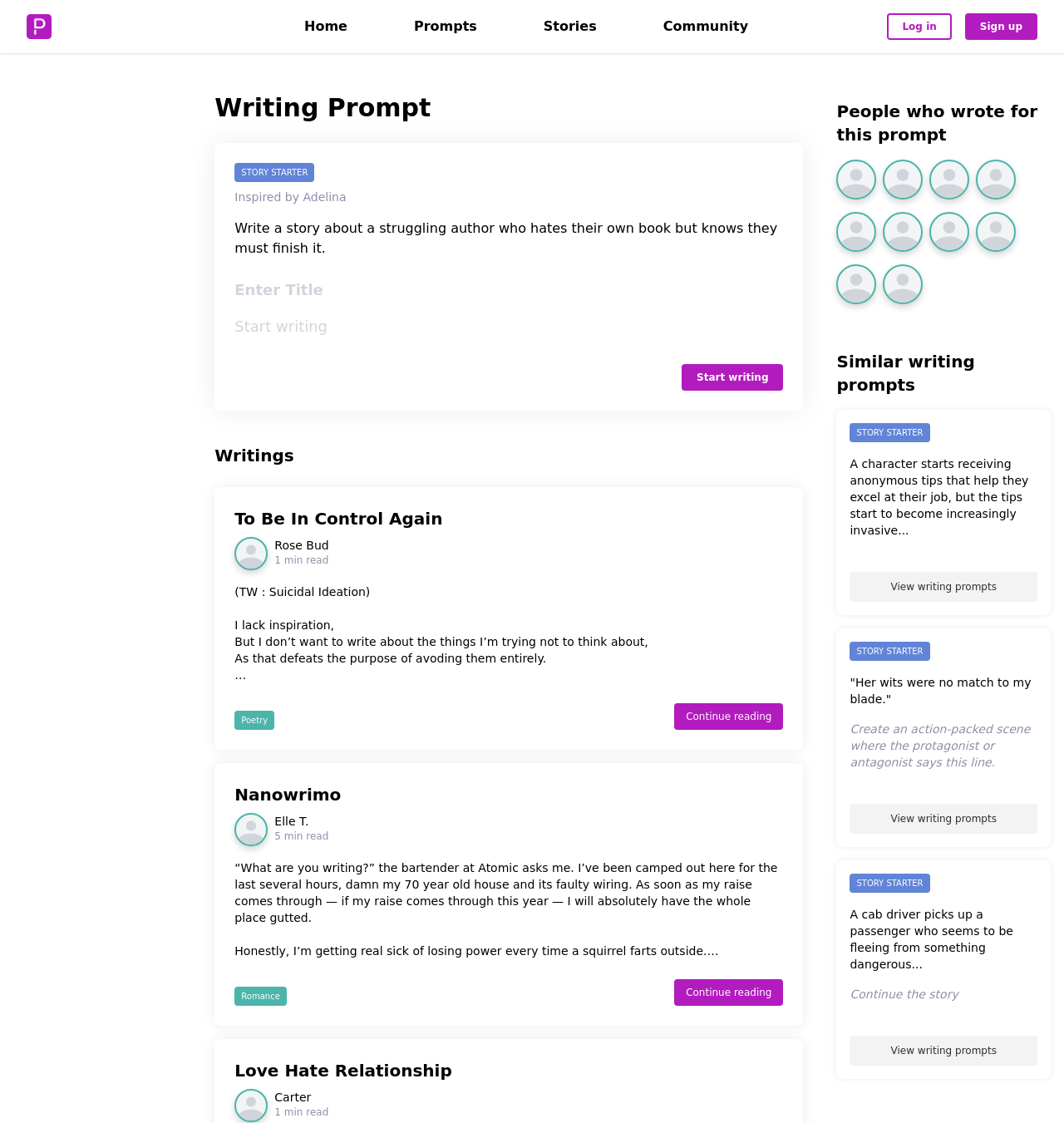Locate the bounding box coordinates of the element you need to click to accomplish the task described by this instruction: "Search eBluejay".

None